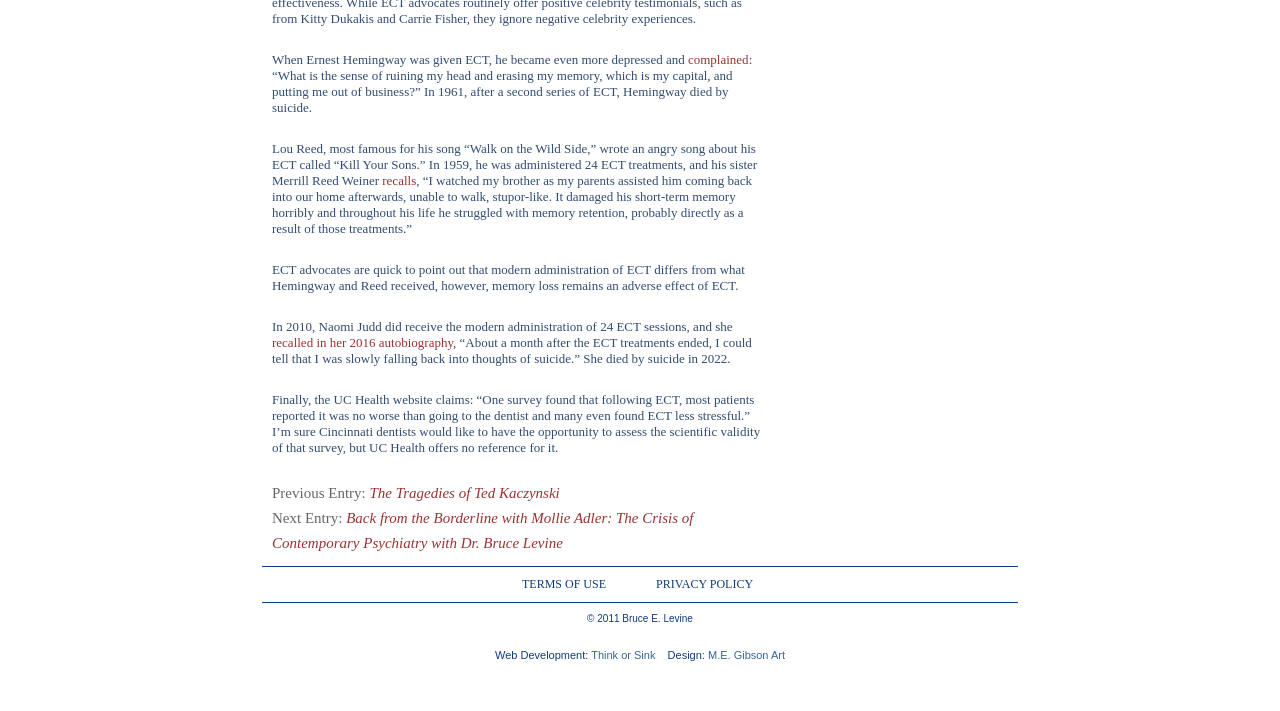Determine the bounding box coordinates for the area that needs to be clicked to fulfill this task: "Click the link to view the terms of use". The coordinates must be given as four float numbers between 0 and 1, i.e., [left, top, right, bottom].

[0.388, 0.797, 0.493, 0.846]